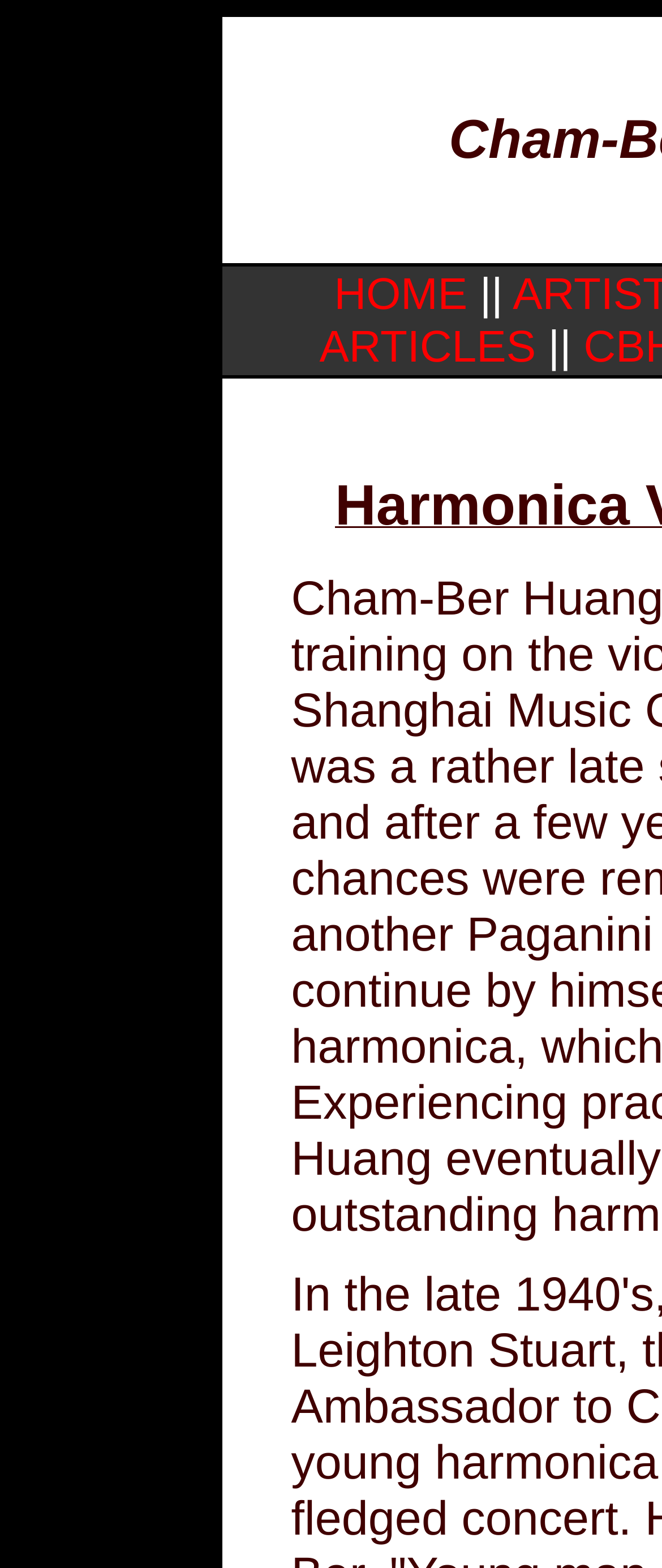Given the element description: "HOME", predict the bounding box coordinates of this UI element. The coordinates must be four float numbers between 0 and 1, given as [left, top, right, bottom].

[0.505, 0.184, 0.706, 0.2]